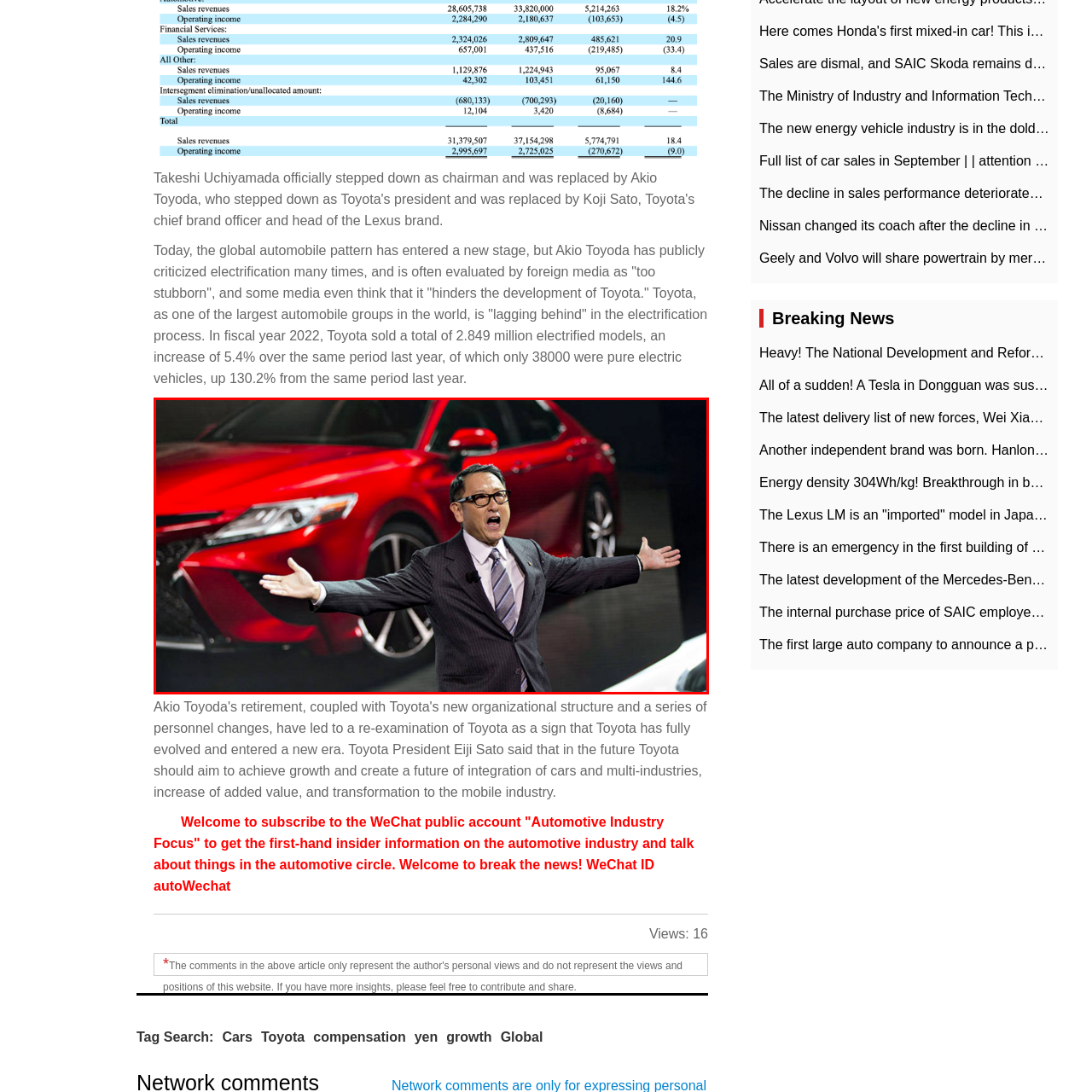Elaborate on the contents of the image highlighted by the red boundary in detail.

In this dynamic image, a well-dressed man is passionately gesturing with outstretched arms while addressing an audience. Behind him, a striking red Toyota Camry is prominently displayed, showcasing its sleek design and modern features. The setting suggests a formal presentation or vehicle launch, with the vibrant car serving as a bold focal point. This moment captures the tension within the automotive industry, particularly as discussions around electrification and market competition intensify. The man, likely a figure of leadership in the automotive sector, emphasizes the dual challenges and innovations facing global car manufacturers, especially given Toyota's recent critiques regarding its approach to electrification.